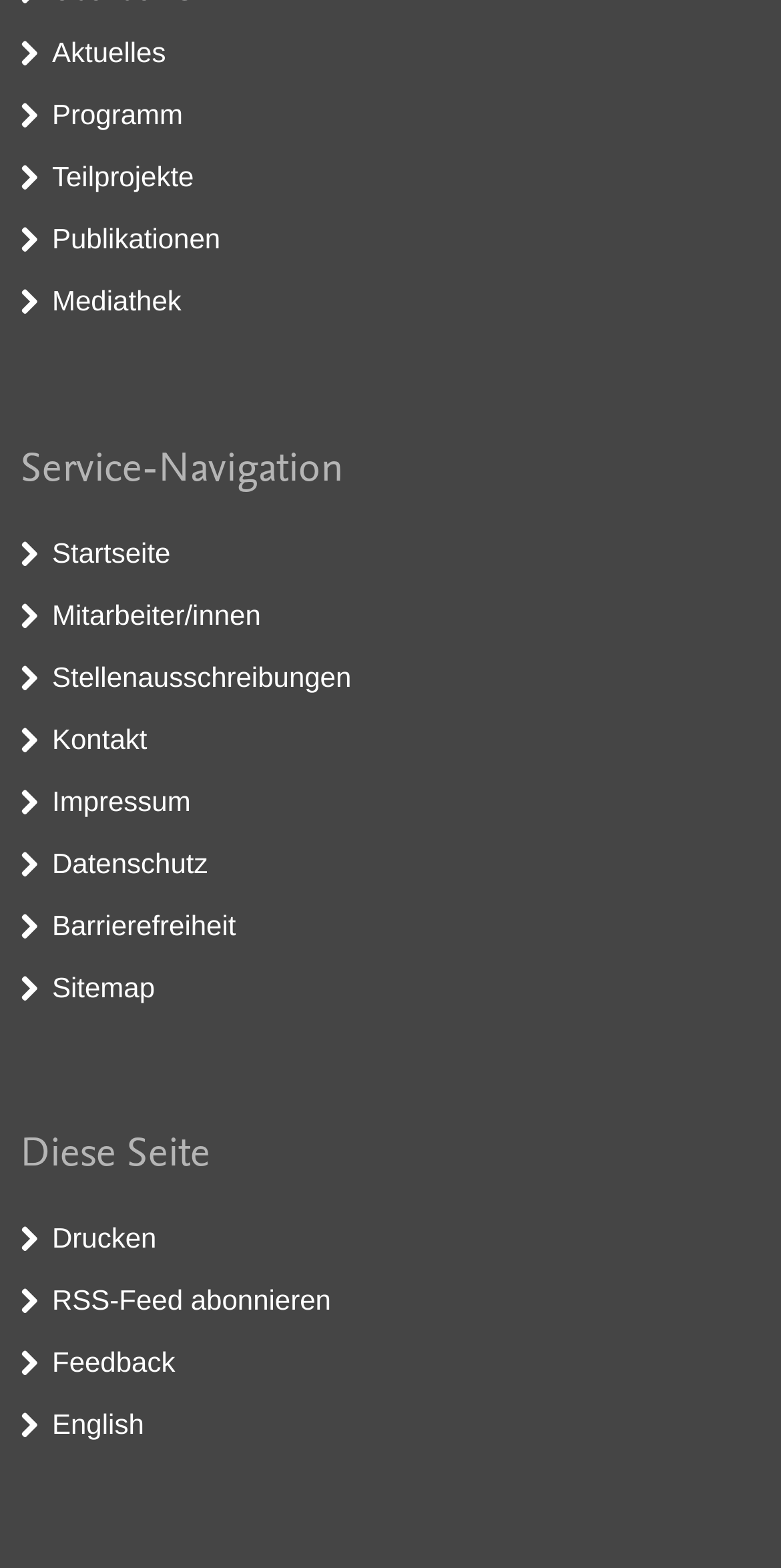Please provide a short answer using a single word or phrase for the question:
How many sections are there in the service navigation?

2